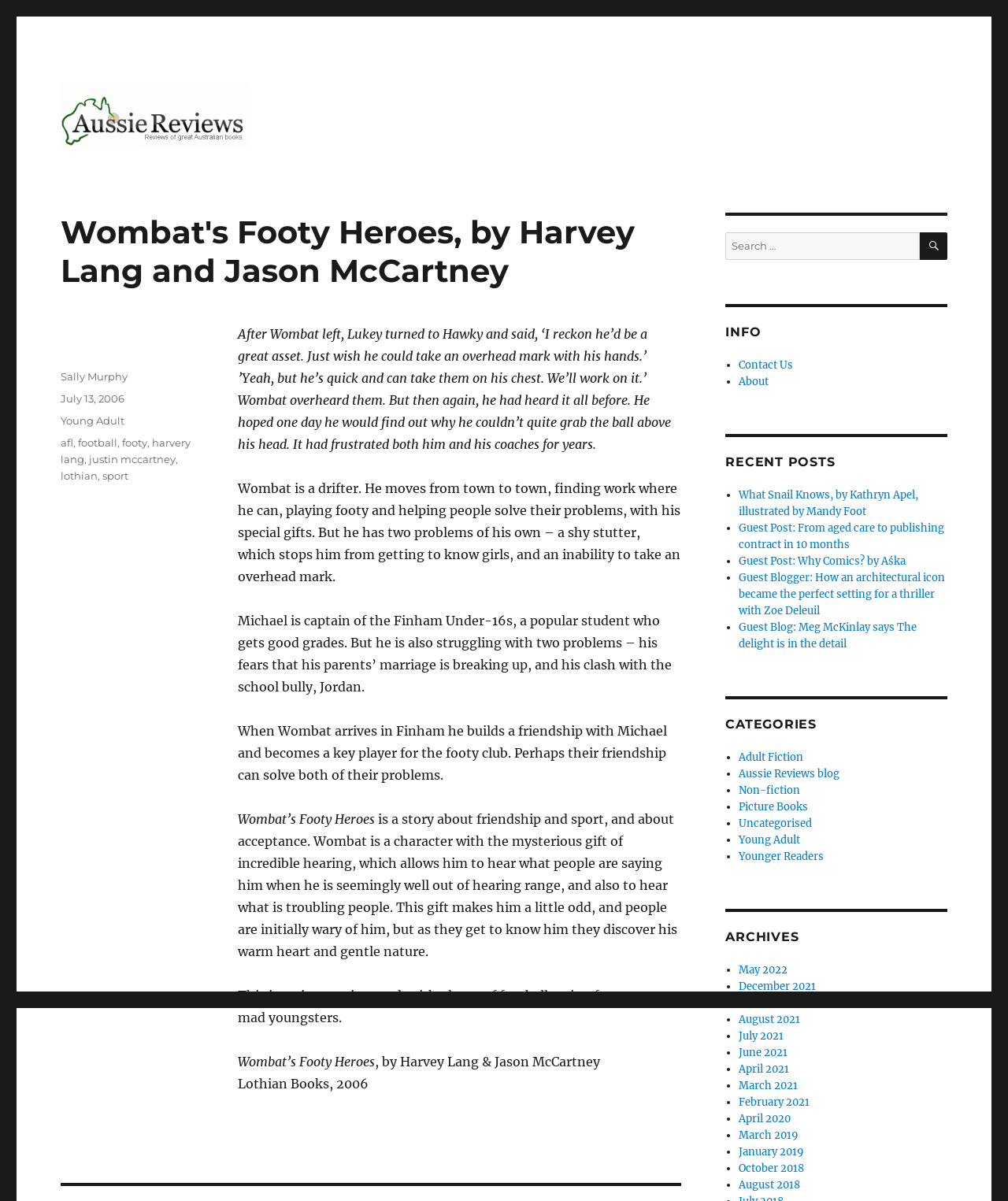Please identify the bounding box coordinates of the element I should click to complete this instruction: 'Visit the author's page'. The coordinates should be given as four float numbers between 0 and 1, like this: [left, top, right, bottom].

[0.06, 0.308, 0.127, 0.319]